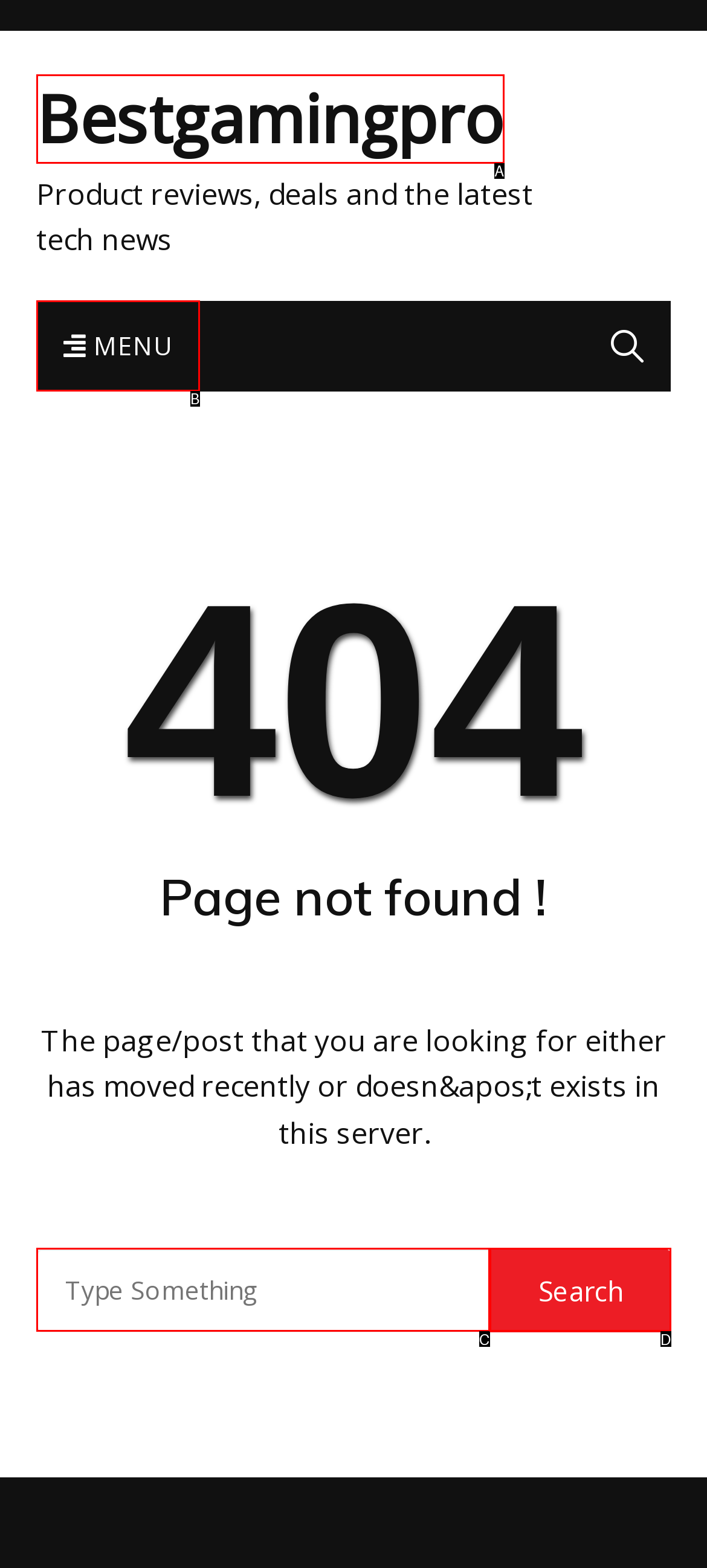Find the HTML element that suits the description: name="submit" value="Search"
Indicate your answer with the letter of the matching option from the choices provided.

None